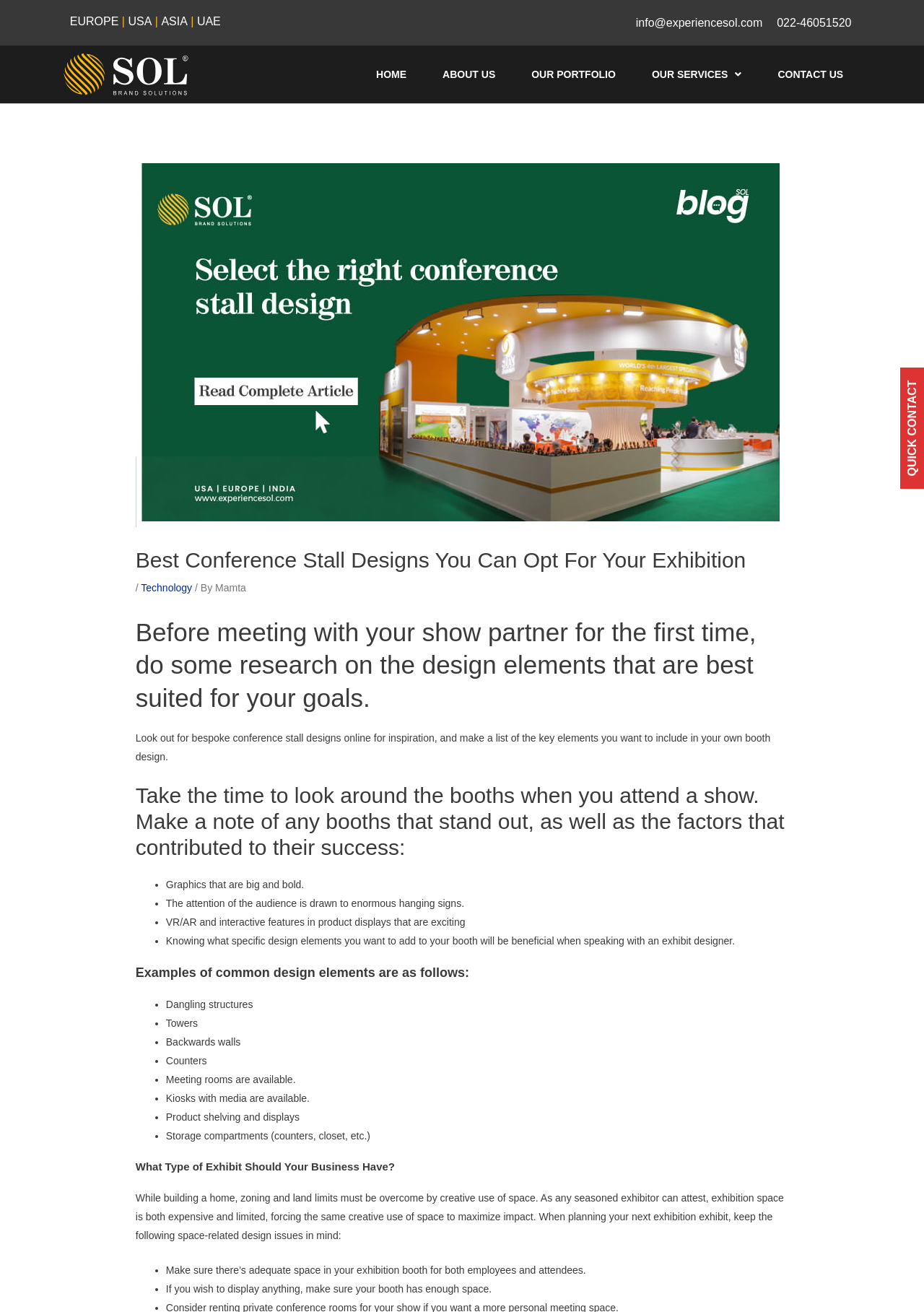What is the text of the first link on the webpage?
Answer the question with a single word or phrase, referring to the image.

EUROPE